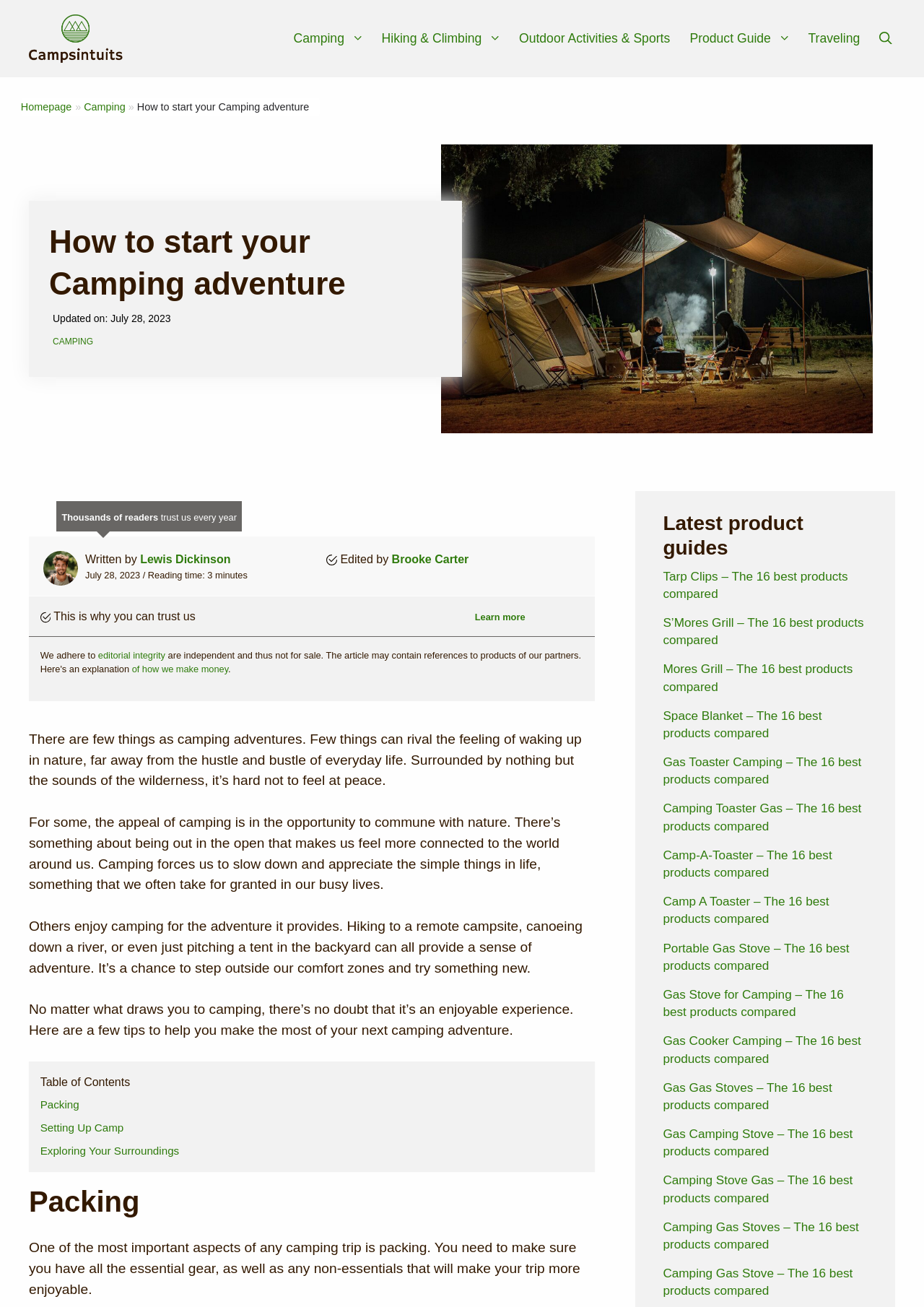Offer a comprehensive description of the webpage’s content and structure.

This webpage is about camping and provides guidance on how to start a camping adventure. At the top, there is a banner with the site's name "Campintuits" and a navigation menu with links to various categories such as "Camping", "Hiking & Climbing", and "Product Guide". Below the navigation menu, there is a link to the homepage and a breadcrumb trail indicating the current page's category.

The main content of the page is divided into two sections. The first section is an introduction to camping, with a heading "How to start your Camping adventure" and a brief description of the joys of camping. There is also a figure with an image and text describing the trustworthiness of the website.

The second section is the main article, which provides tips and guidance on how to make the most of a camping trip. The article is divided into several paragraphs, each discussing a different aspect of camping, such as packing, setting up camp, and exploring the surroundings. There is also a table of contents with links to each section of the article.

On the right side of the page, there is a complementary section with a heading "Latest product guides" and a list of articles with links to product comparisons, such as tarp clips, s'mores grills, and portable gas stoves.